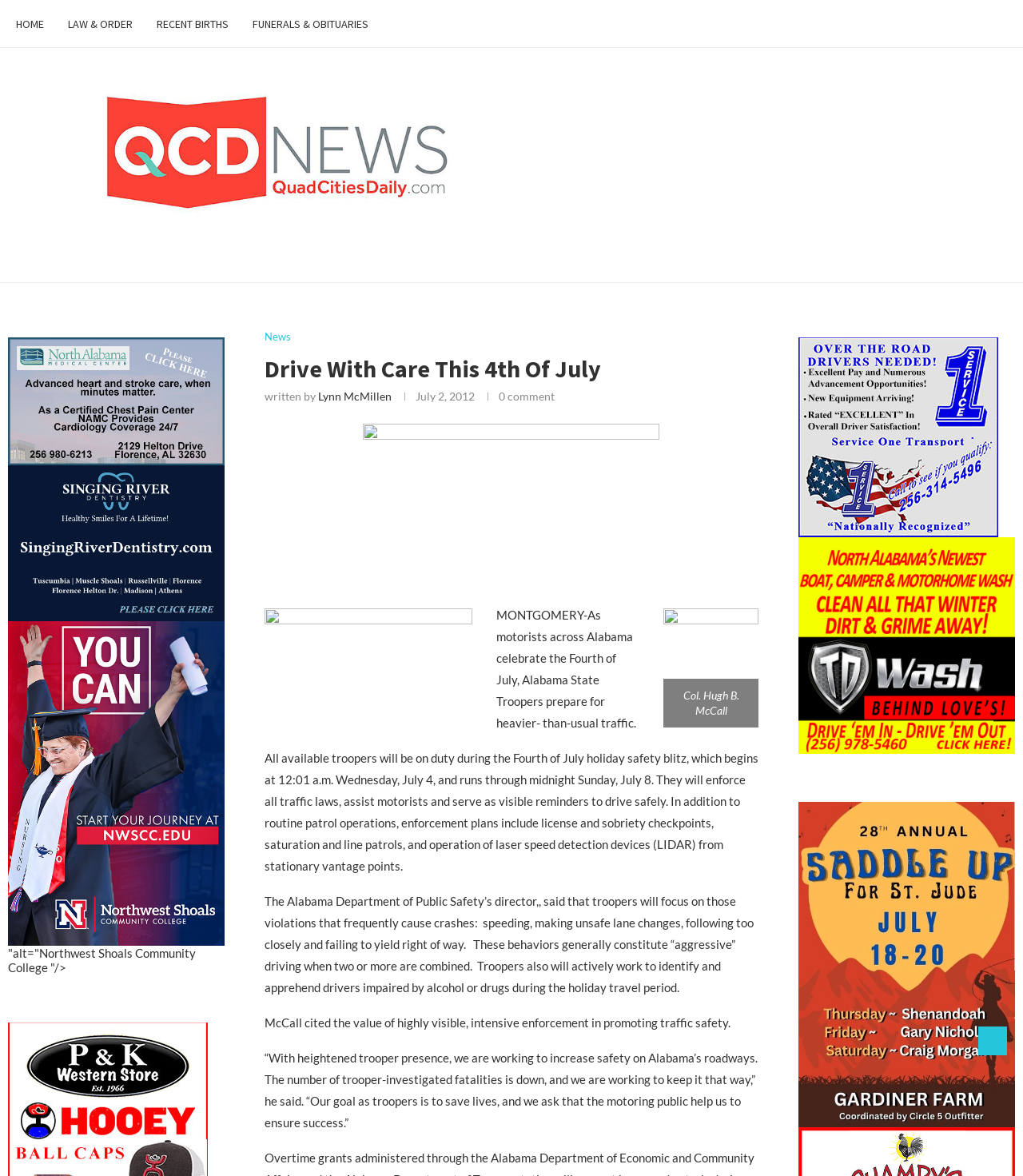Answer the question with a brief word or phrase:
What is the date of the main article?

July 2, 2012